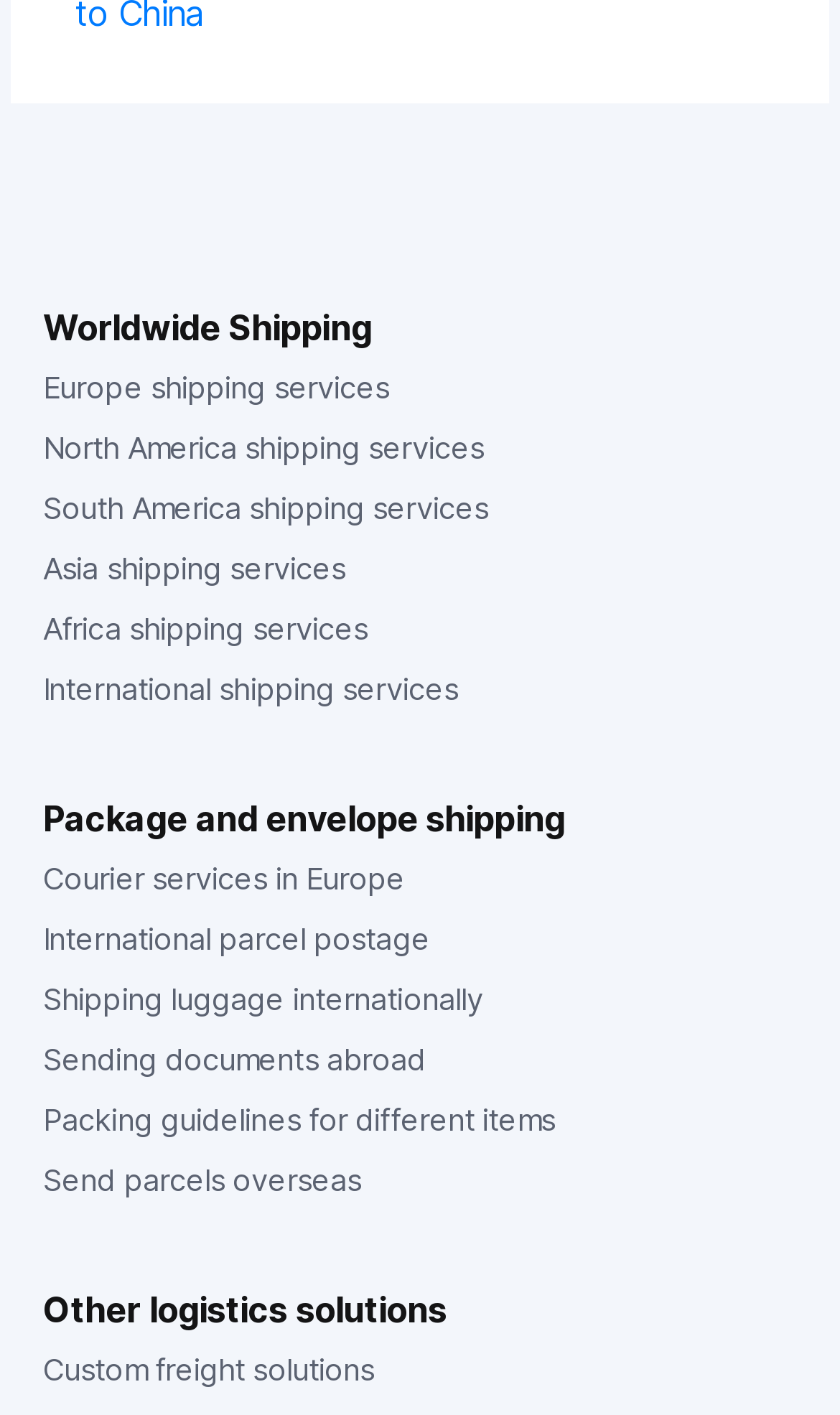Identify the bounding box coordinates of the part that should be clicked to carry out this instruction: "Check out Asia shipping services".

[0.051, 0.383, 0.411, 0.42]